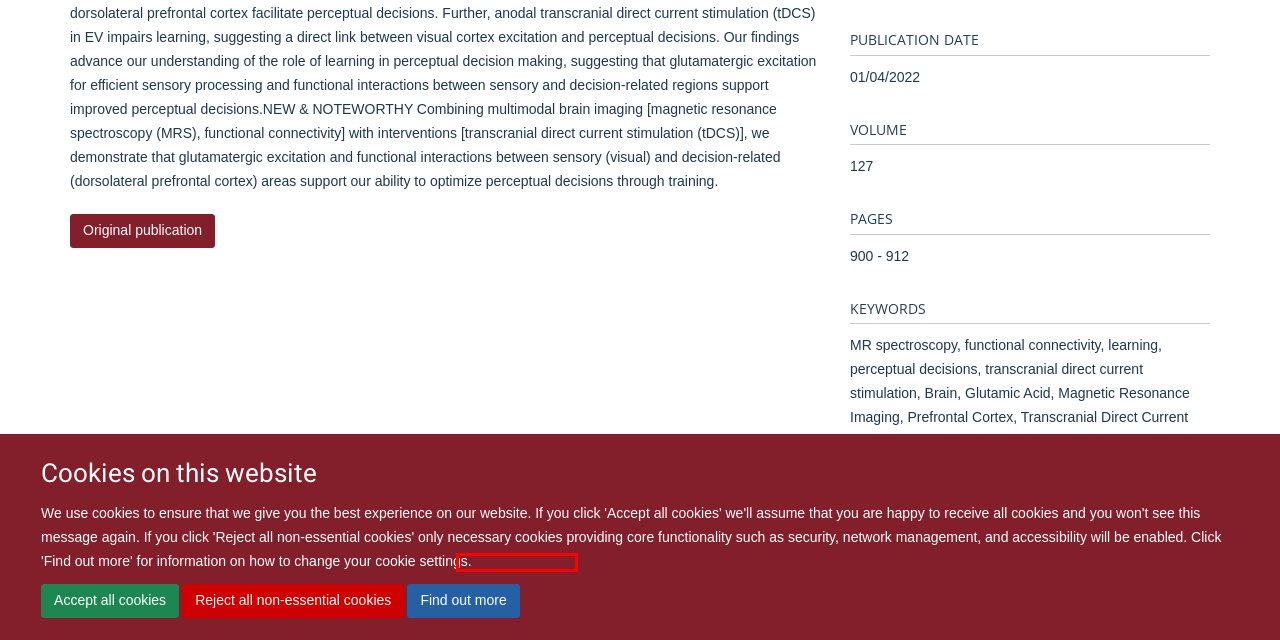Given a screenshot of a webpage with a red bounding box highlighting a UI element, determine which webpage description best matches the new webpage that appears after clicking the highlighted element. Here are the candidates:
A. About us — Wellcome Centre for Integrative Neuroimaging
B. WIN Accessibility Statement — Wellcome Centre for Integrative Neuroimaging
C. Research — Wellcome Centre for Integrative Neuroimaging
D. Submit a freedom of information request (FOI) | Compliance
E. Cookies — Wellcome Centre for Integrative Neuroimaging
F. Publications — Wellcome Centre for Integrative Neuroimaging
G. How do I...? — Wellcome Centre for Integrative Neuroimaging
H. What's On — Wellcome Centre for Integrative Neuroimaging

D